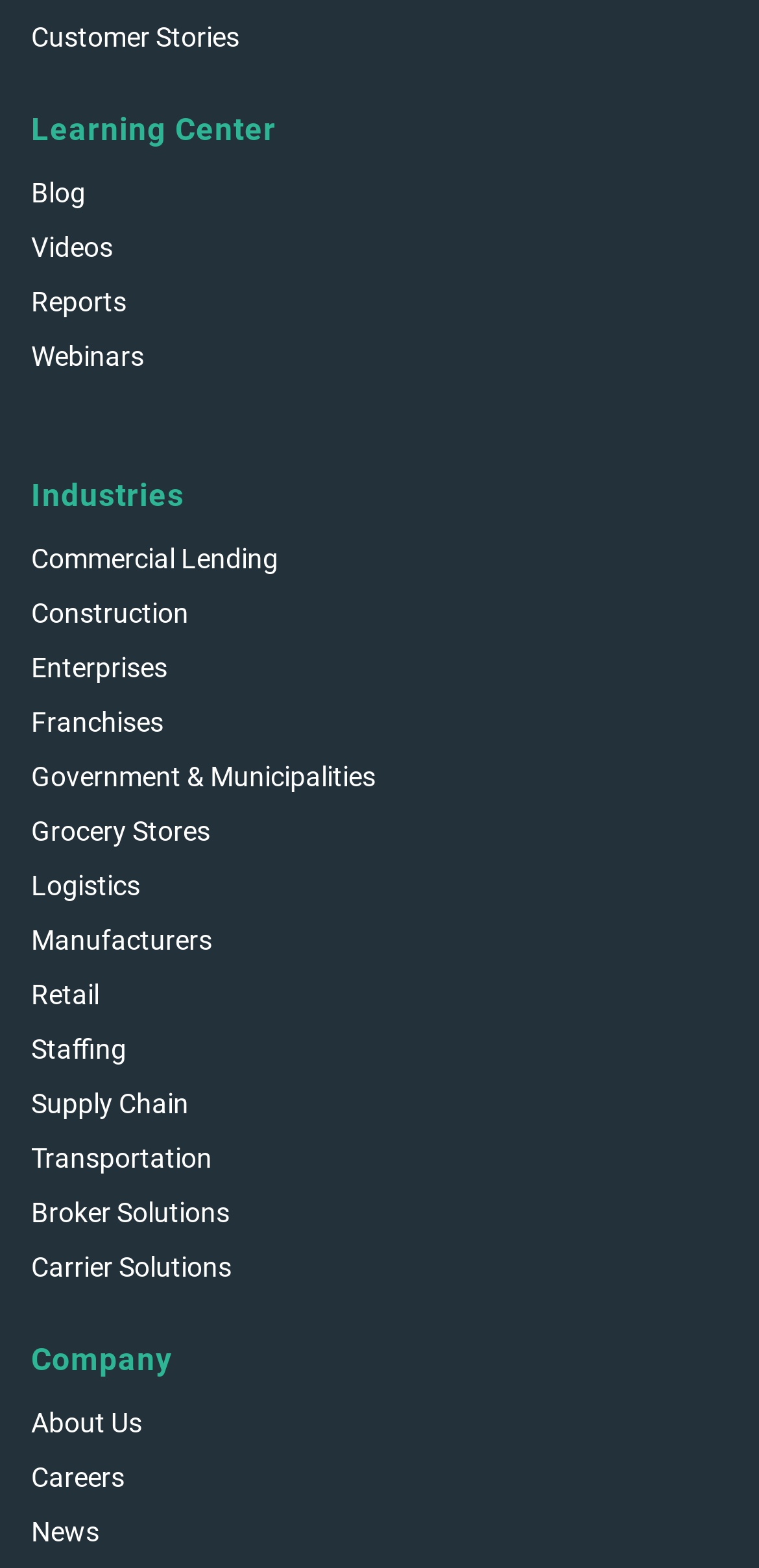Provide a short answer using a single word or phrase for the following question: 
What is the last link on the webpage?

News